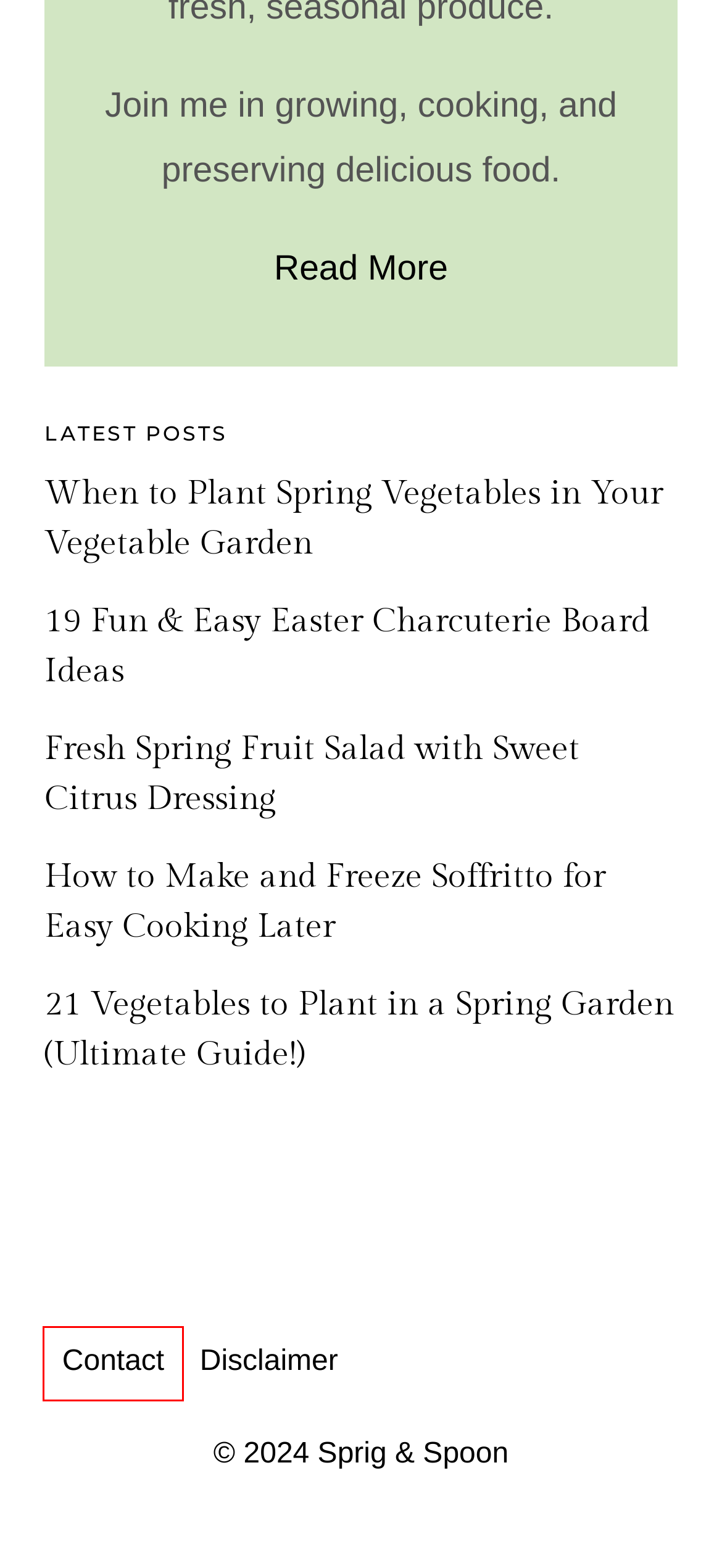You are given a screenshot of a webpage with a red bounding box around an element. Choose the most fitting webpage description for the page that appears after clicking the element within the red bounding box. Here are the candidates:
A. contact | Sprig & Spoon
B. How to Make and Freeze Soffritto for Easy Cooking Later | Sprig & Spoon
C. about | Sprig & Spoon
D. Easy Tomato Basil Soup Recipe (No Dairy) | Sprig & Spoon
E. When to Plant Spring Vegetables in Your Vegetable Garden | Sprig & Spoon
F. 19 Fun & Easy Easter Charcuterie Board Ideas | Sprig & Spoon
G. Disclaimer | Sprig & Spoon
H. Fresh Spring Fruit Salad with Sweet Citrus Dressing | Sprig & Spoon

A